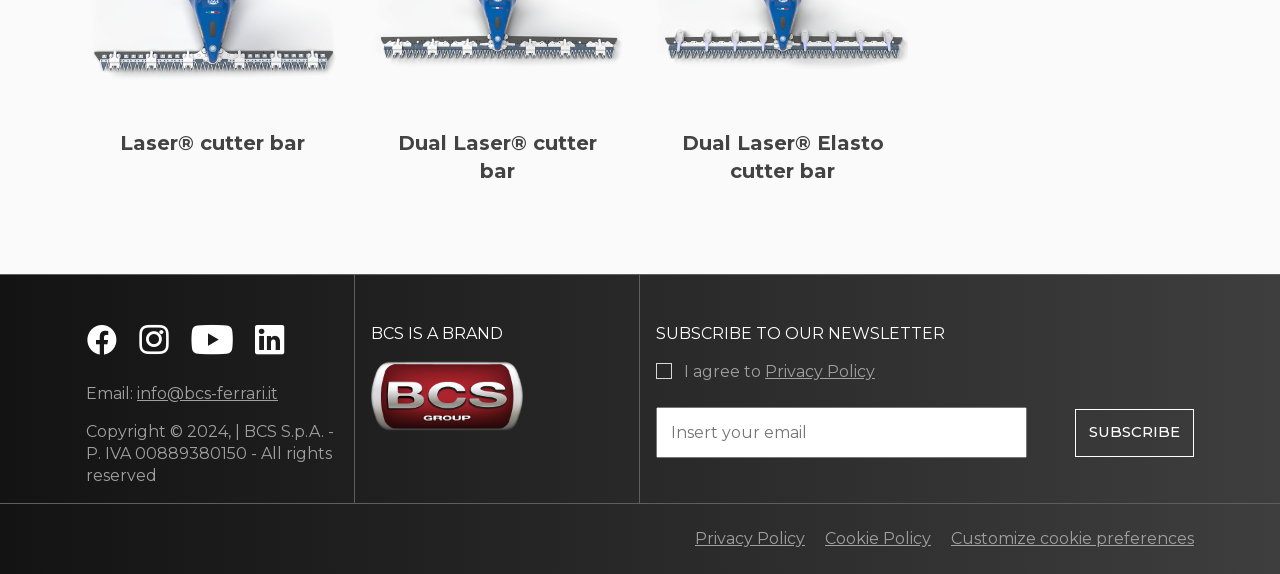What is the company name?
Refer to the screenshot and answer in one word or phrase.

BCS S.p.A.